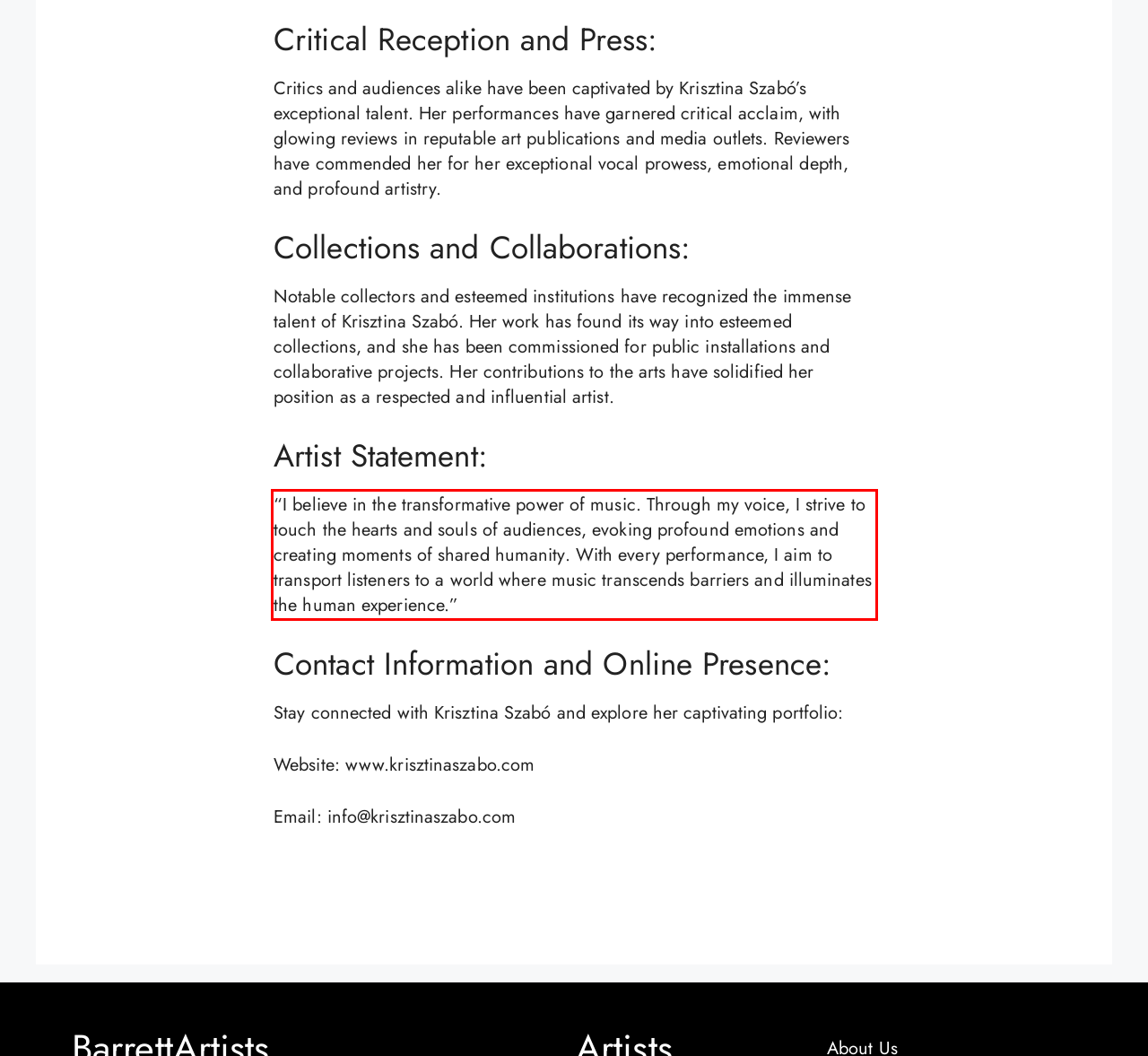Given a webpage screenshot with a red bounding box, perform OCR to read and deliver the text enclosed by the red bounding box.

“I believe in the transformative power of music. Through my voice, I strive to touch the hearts and souls of audiences, evoking profound emotions and creating moments of shared humanity. With every performance, I aim to transport listeners to a world where music transcends barriers and illuminates the human experience.”